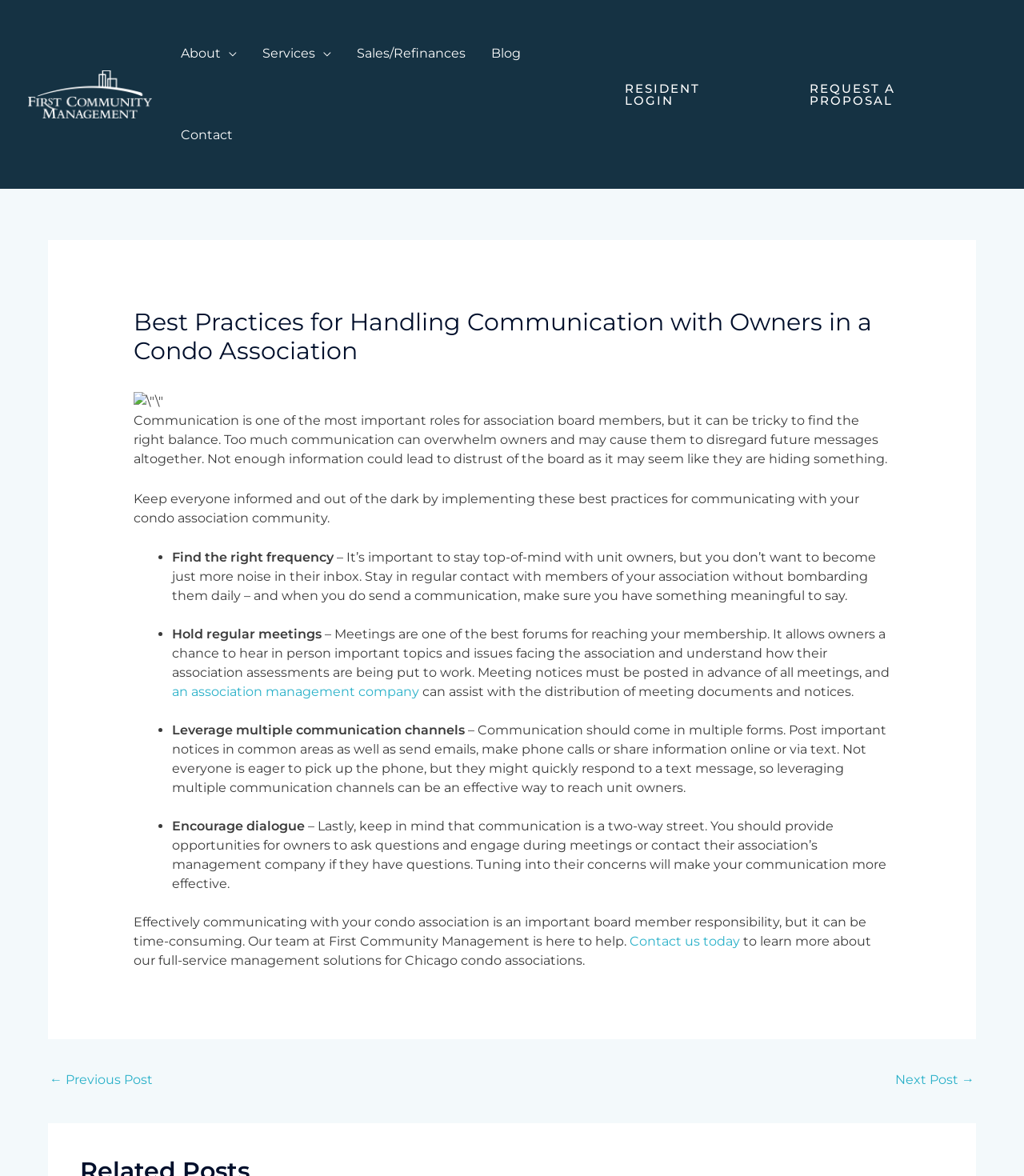Determine the bounding box coordinates of the target area to click to execute the following instruction: "Go to the next post."

[0.874, 0.907, 0.952, 0.932]